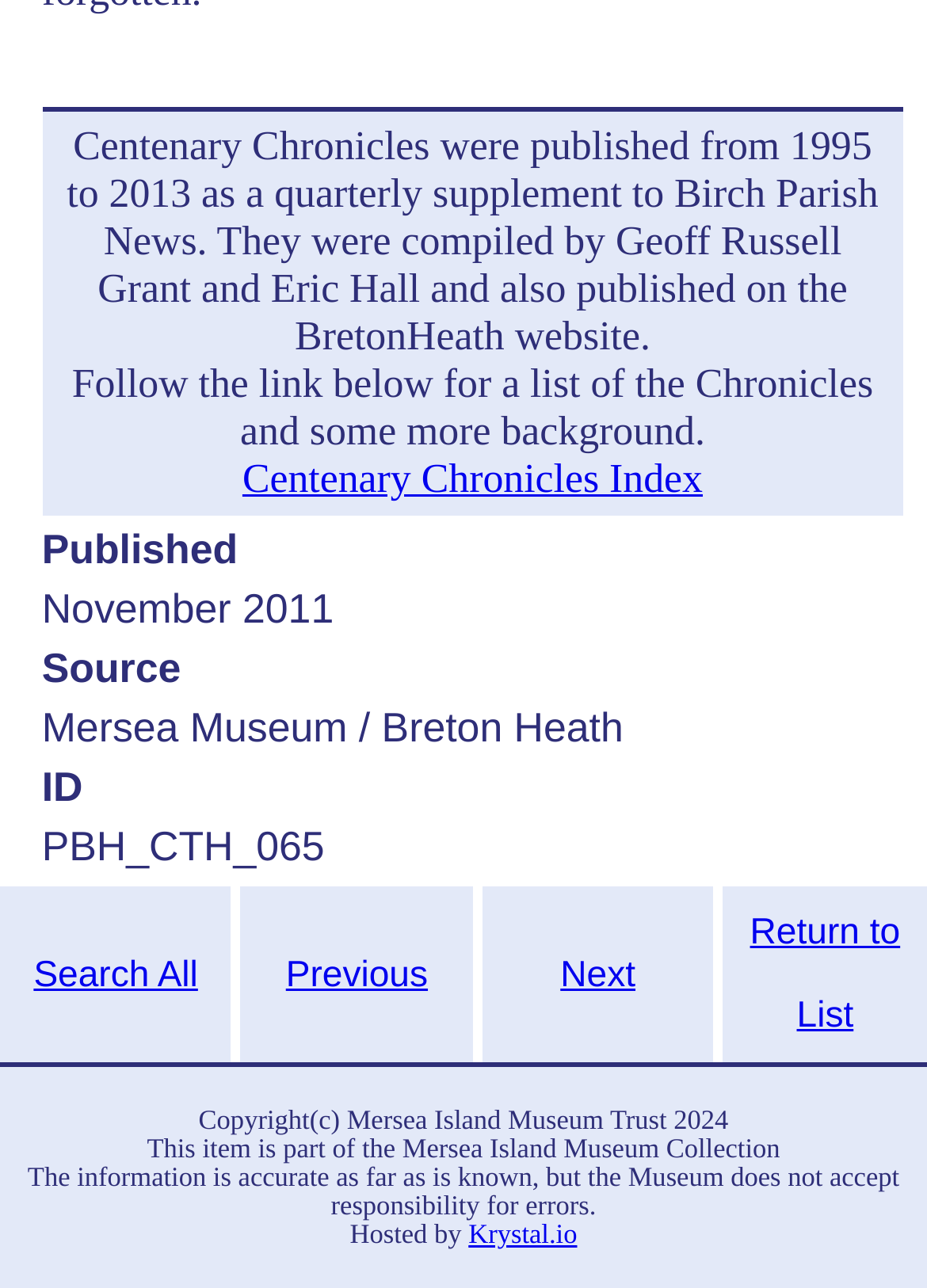What are the navigation options available?
Based on the visual information, provide a detailed and comprehensive answer.

The navigation options are available in the second table, which has a LayoutTable element with ID 25. The table has four table cells with links that correspond to the navigation options: 'Search All', 'Previous', 'Next', and 'Return to List'. These links have bounding boxes that indicate their positions in the table.